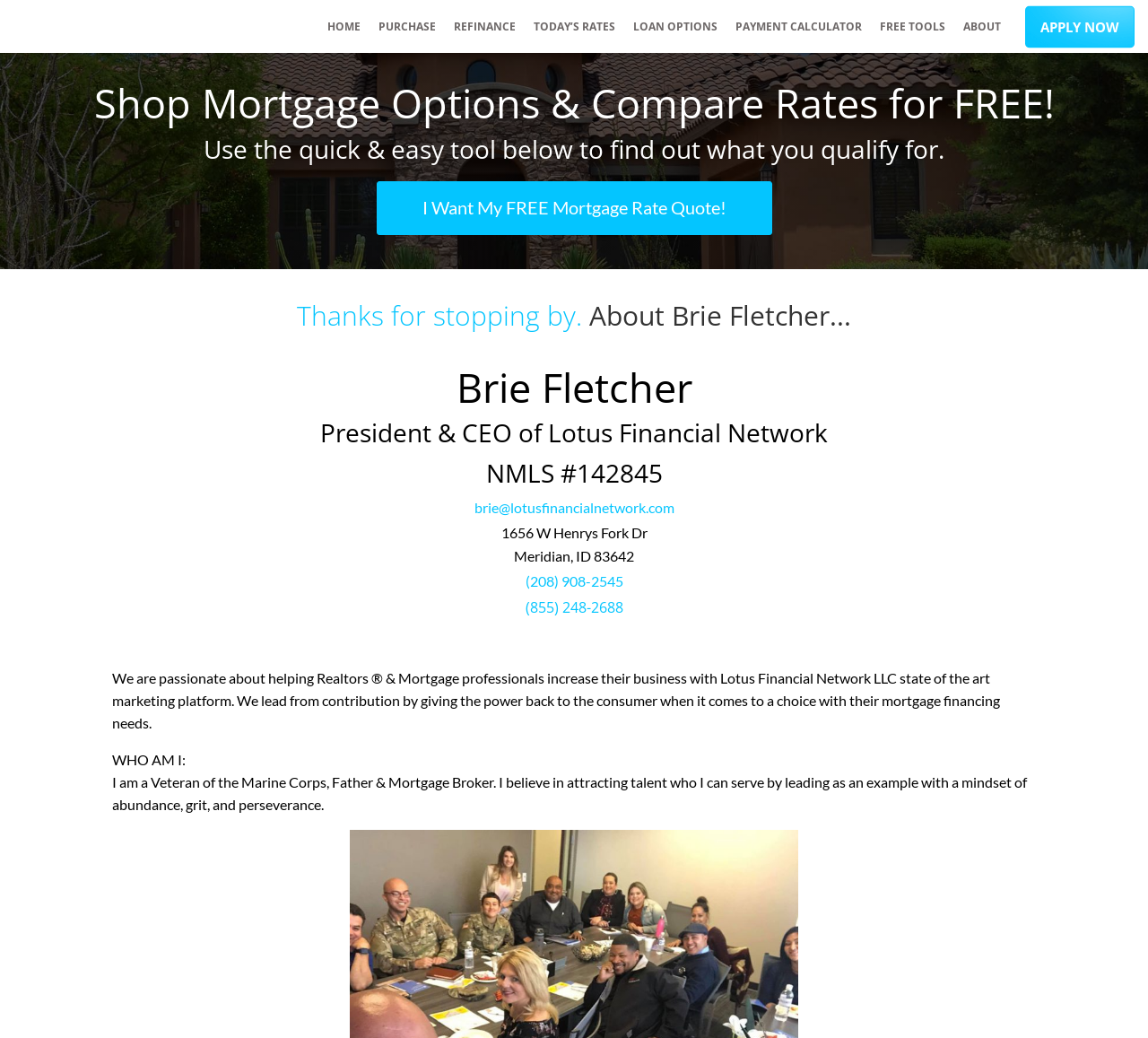What is the contact email address of Brie Fletcher?
Give a single word or phrase as your answer by examining the image.

brie@lotusfinancialnetwork.com